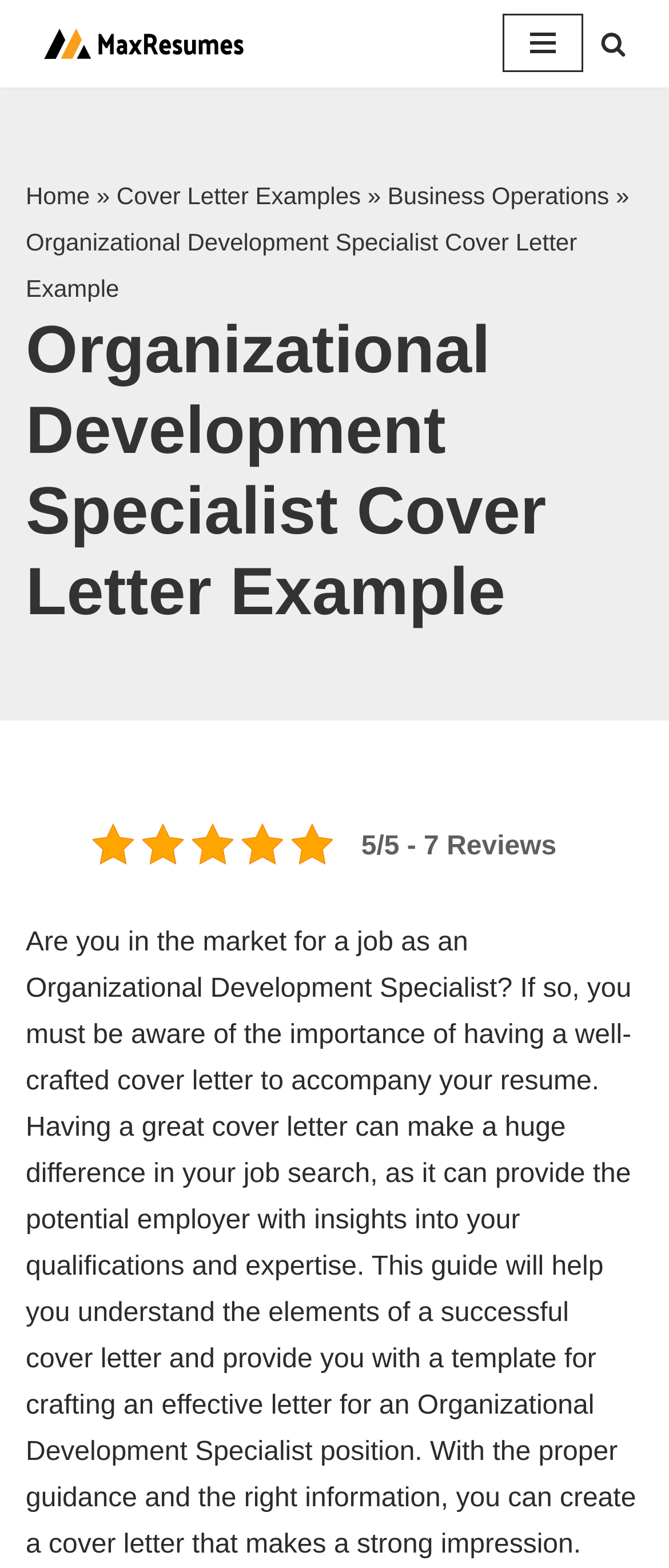Please provide a detailed answer to the question below based on the screenshot: 
What is the current page about?

The current page is about creating a cover letter for an Organizational Development Specialist position, as indicated by the heading and the content of the page.